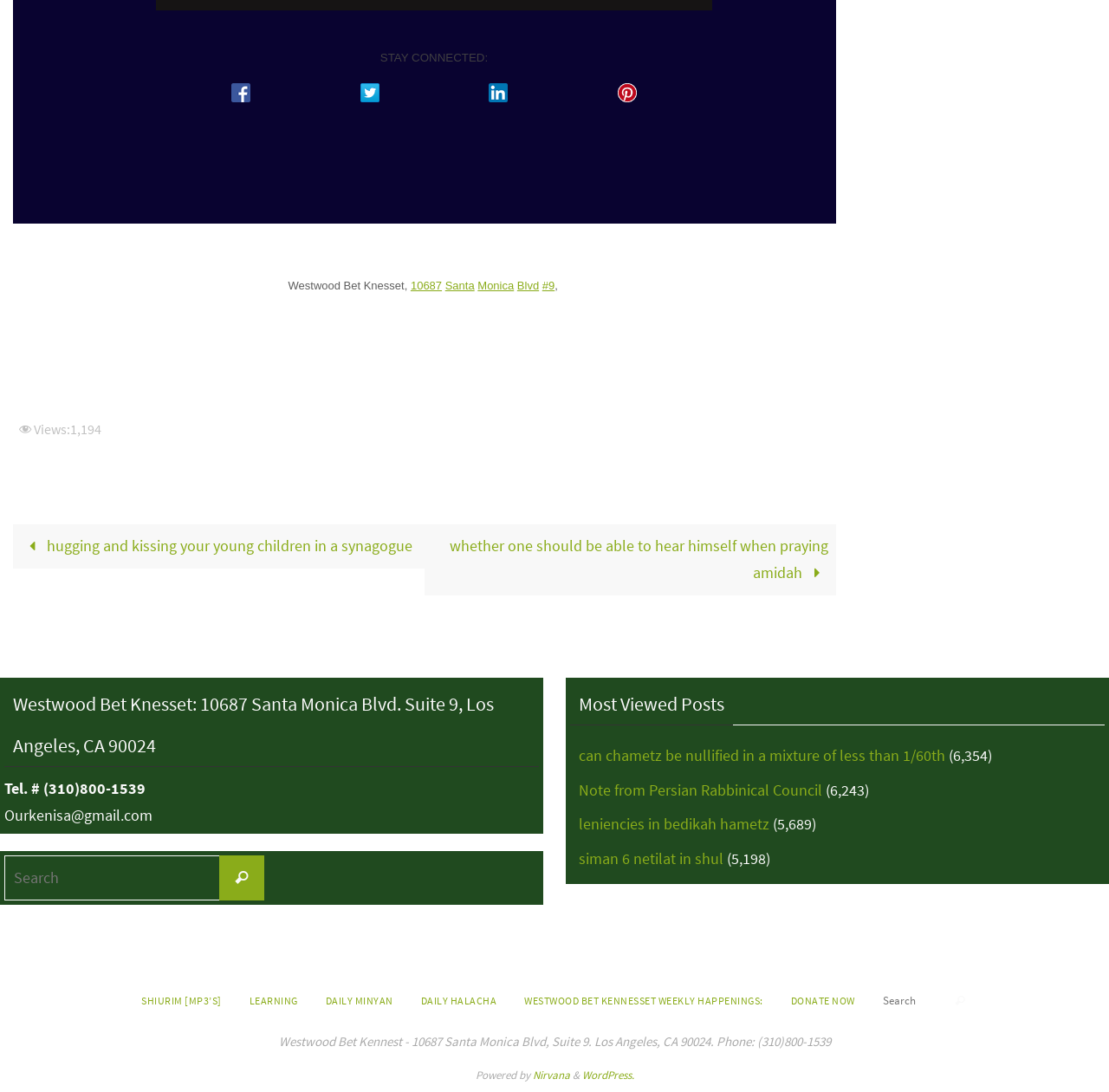What is the phone number of the synagogue?
Provide an in-depth answer to the question, covering all aspects.

I found the phone number by looking at the section on the right side of the webpage, where it says 'Tel. # (310)800-1539'.